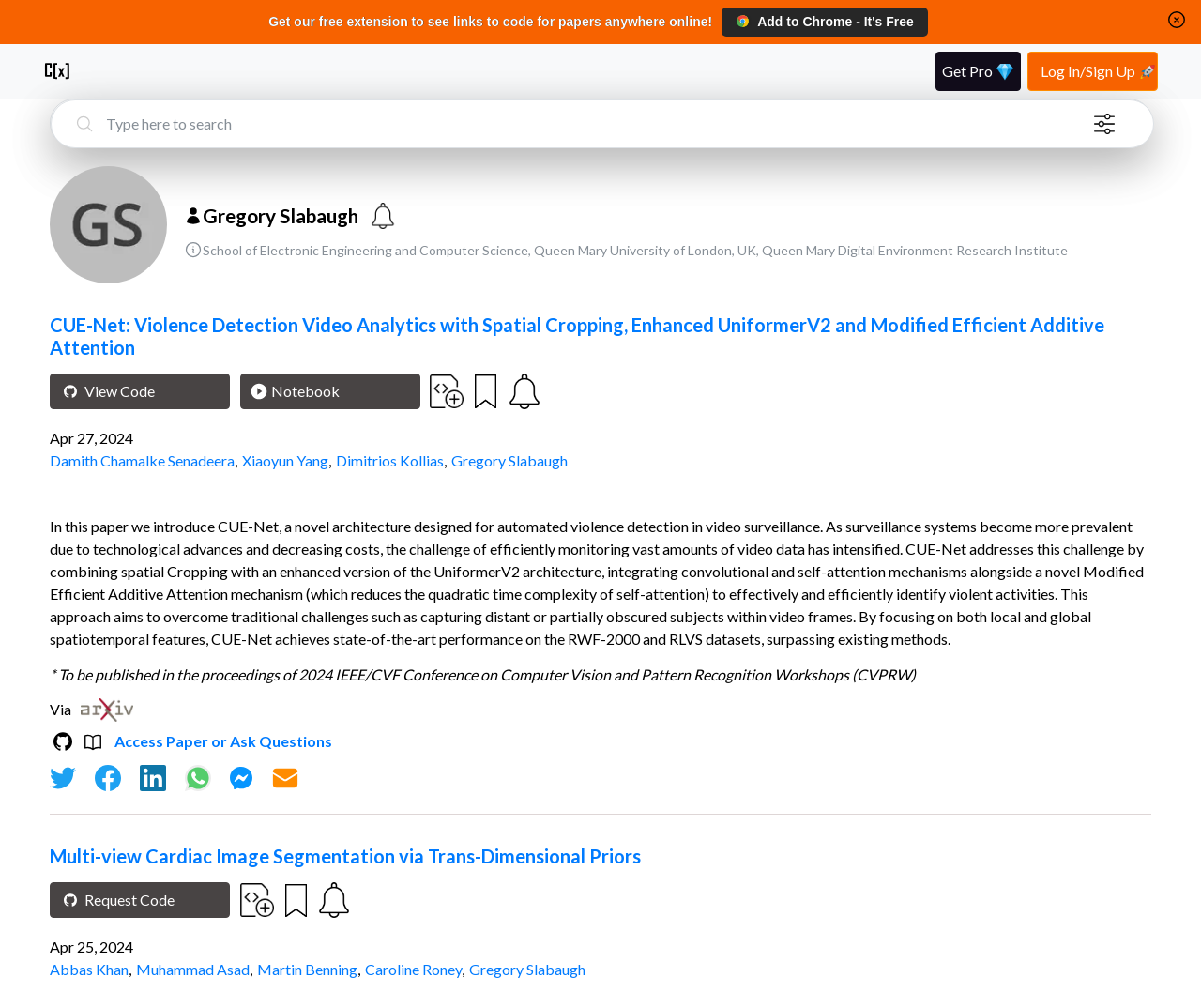What is the purpose of the 'Get our free extension' button?
Refer to the screenshot and respond with a concise word or phrase.

To see links to code for papers anywhere online